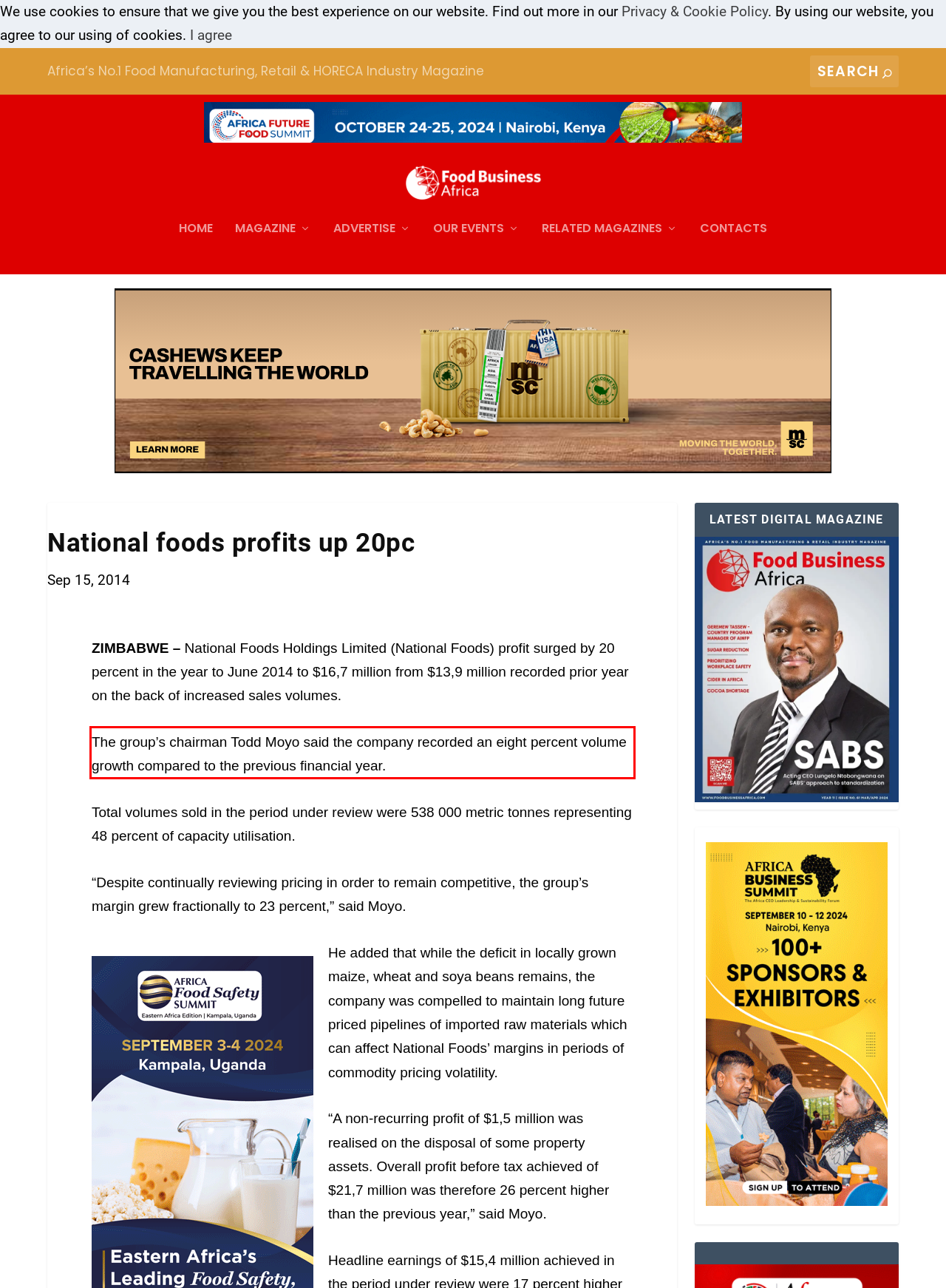Please extract the text content from the UI element enclosed by the red rectangle in the screenshot.

The group’s chairman Todd Moyo said the company recorded an eight percent volume growth compared to the previous financial year.